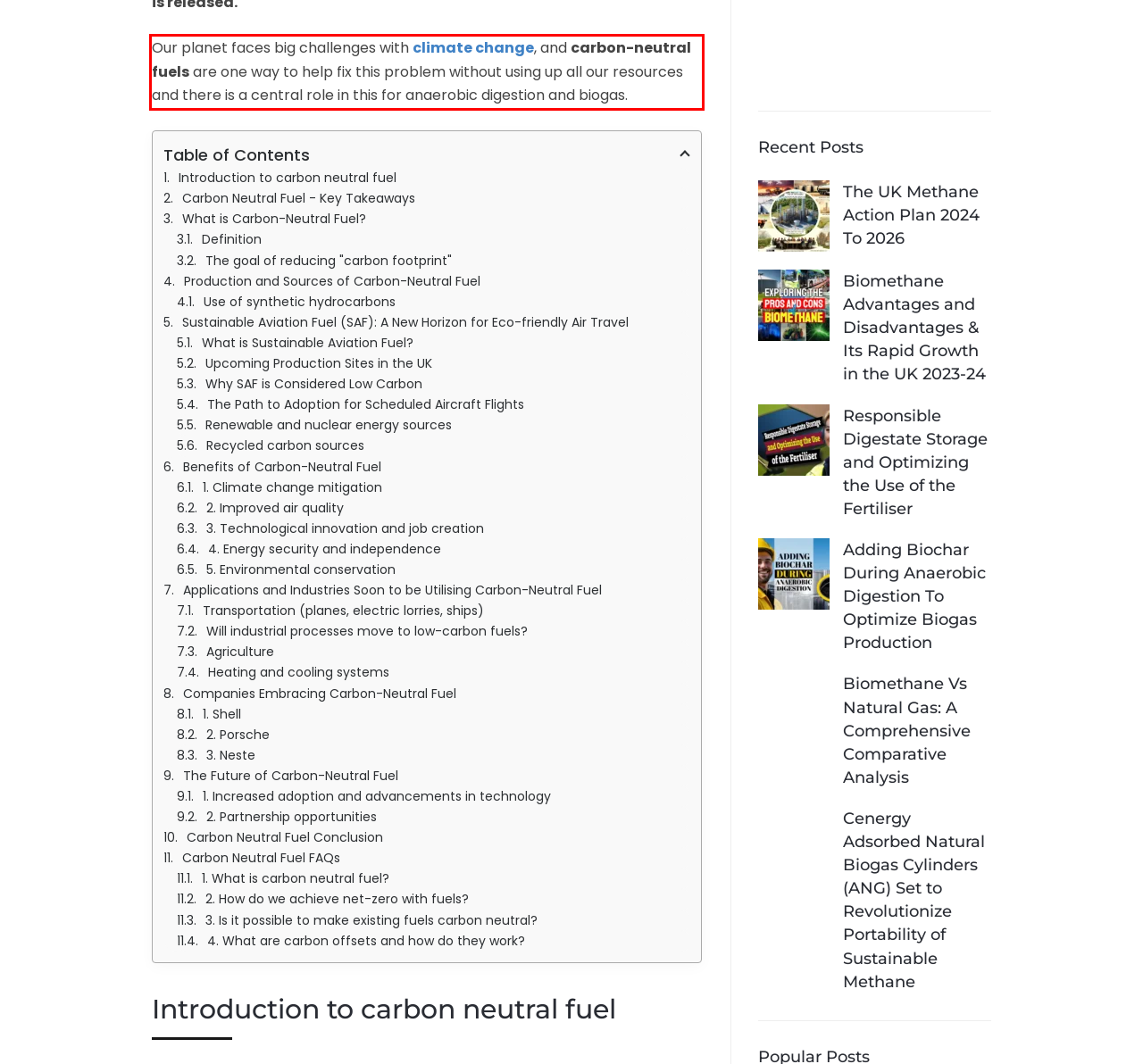Please identify and extract the text content from the UI element encased in a red bounding box on the provided webpage screenshot.

Our planet faces big challenges with climate change, and carbon-neutral fuels are one way to help fix this problem without using up all our resources and there is a central role in this for anaerobic digestion and biogas.